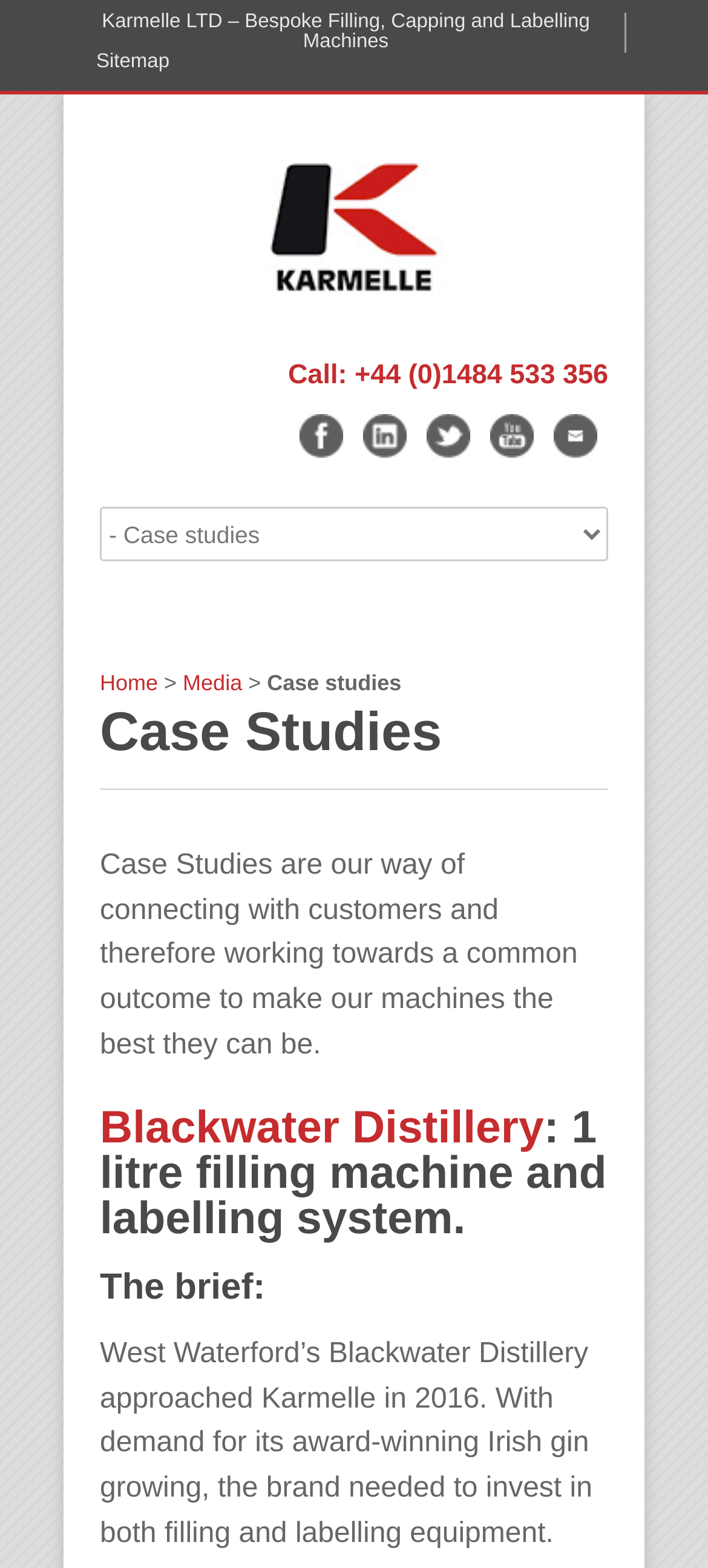How many social media links are there?
Give a single word or phrase answer based on the content of the image.

4